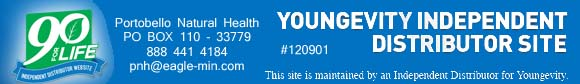Outline with detail what the image portrays.

This image features a banner for a "Youngevity Independent Distributor Site," prominently displaying the "90 for Life" logo alongside contact details for Portobello Natural Health. The design emphasizes the site's affiliation with Youngevity, a company focused on providing nutritional products. The banner includes the address (PO BOX 110 - 33779), a contact number (888 441 4184), and an email address (pnh@eagle-min.com), suggesting an emphasis on accessibility and communication for potential customers. The bold blue background enhances visibility and draws attention to the distributor's identity, reinforcing its connection to health and wellness through quality nutritional offerings.